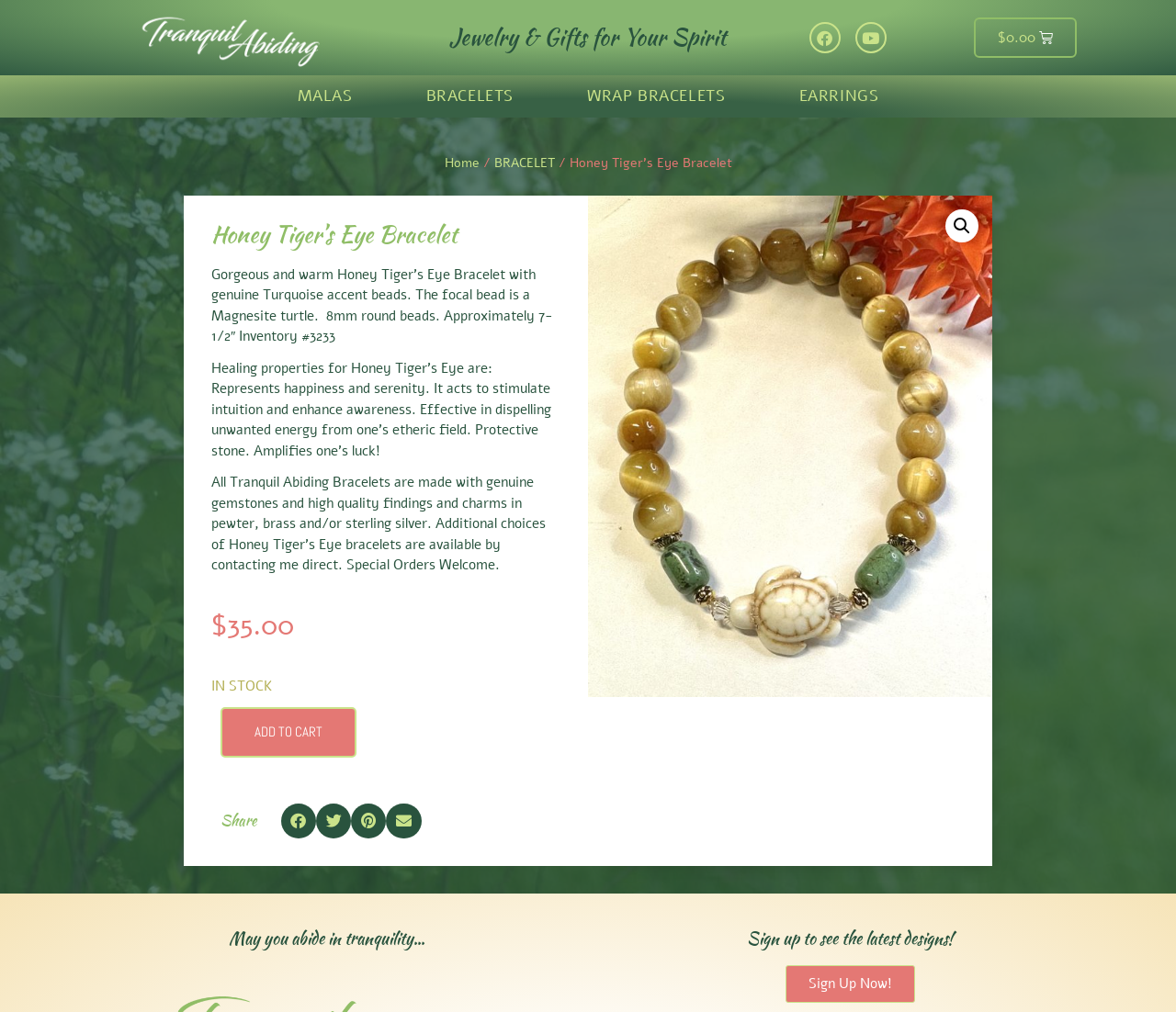Give a detailed explanation of the elements present on the webpage.

This webpage is about a Honey Tiger's Eye Bracelet, showcasing a beautiful and warm jewelry piece with genuine Turquoise accent beads and a brass lotus flower focal bead. The page is divided into sections, with a top navigation bar featuring links to social media platforms, a cart, and other categories like MALAS, BRACELETS, and EARRINGS.

Below the navigation bar, there is a breadcrumb navigation section, indicating the current page's location within the website's hierarchy. The main content area is dedicated to the bracelet, with a heading that matches the page title. A descriptive paragraph provides details about the bracelet, including its features, size, and inventory number.

Adjacent to the descriptive text, there is a section highlighting the healing properties of Honey Tiger's Eye, which is said to represent happiness and serenity, stimulate intuition, and dispel unwanted energy. Another section explains that all Tranquil Abiding Bracelets are made with genuine gemstones and high-quality findings.

The page also displays the price of the bracelet, $35.00, and indicates that it is in stock. A prominent "ADD TO CART" button is placed below the price. Further down, there is a "Share" section with buttons to share the product on various social media platforms.

At the bottom of the page, there is a call-to-action to sign up for the latest designs, accompanied by a link to do so. The page also features an image of the bracelet, which is not explicitly described but is likely a visual representation of the product.